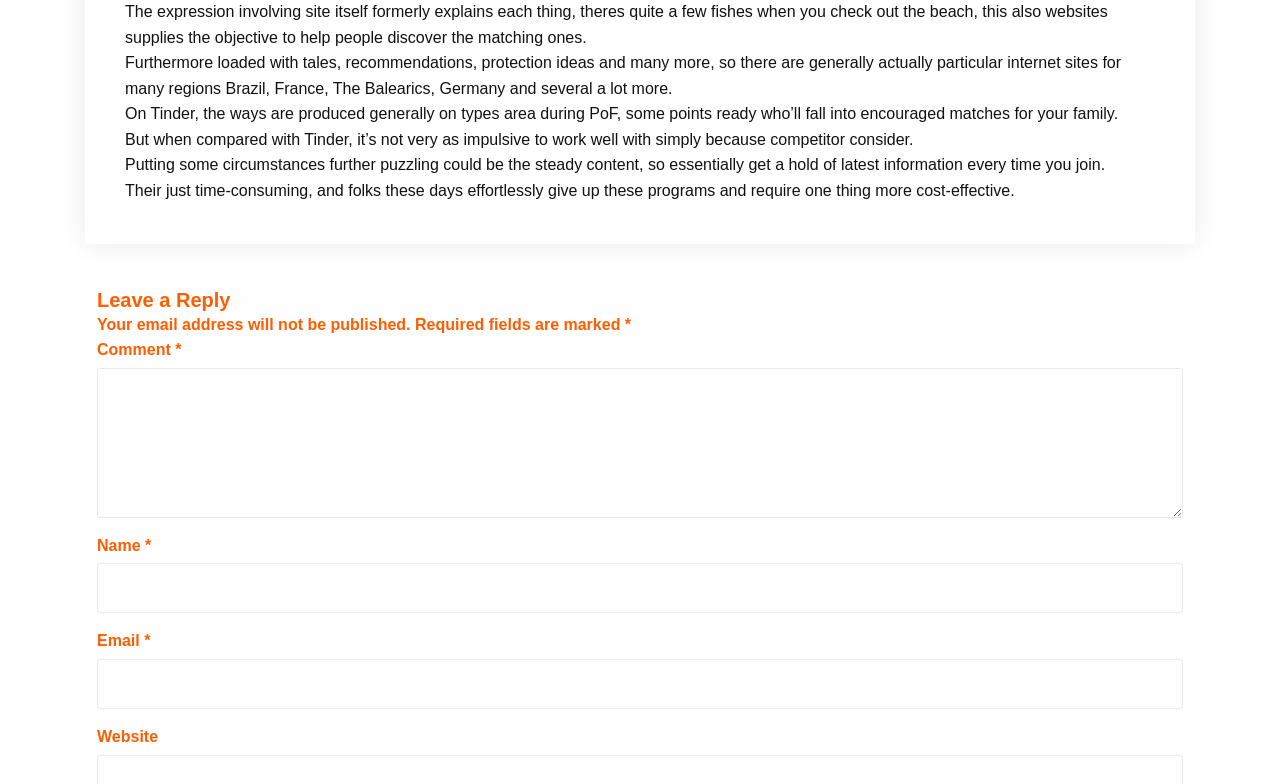What is the tone of the website?
Based on the image, give a one-word or short phrase answer.

Helpful and informative